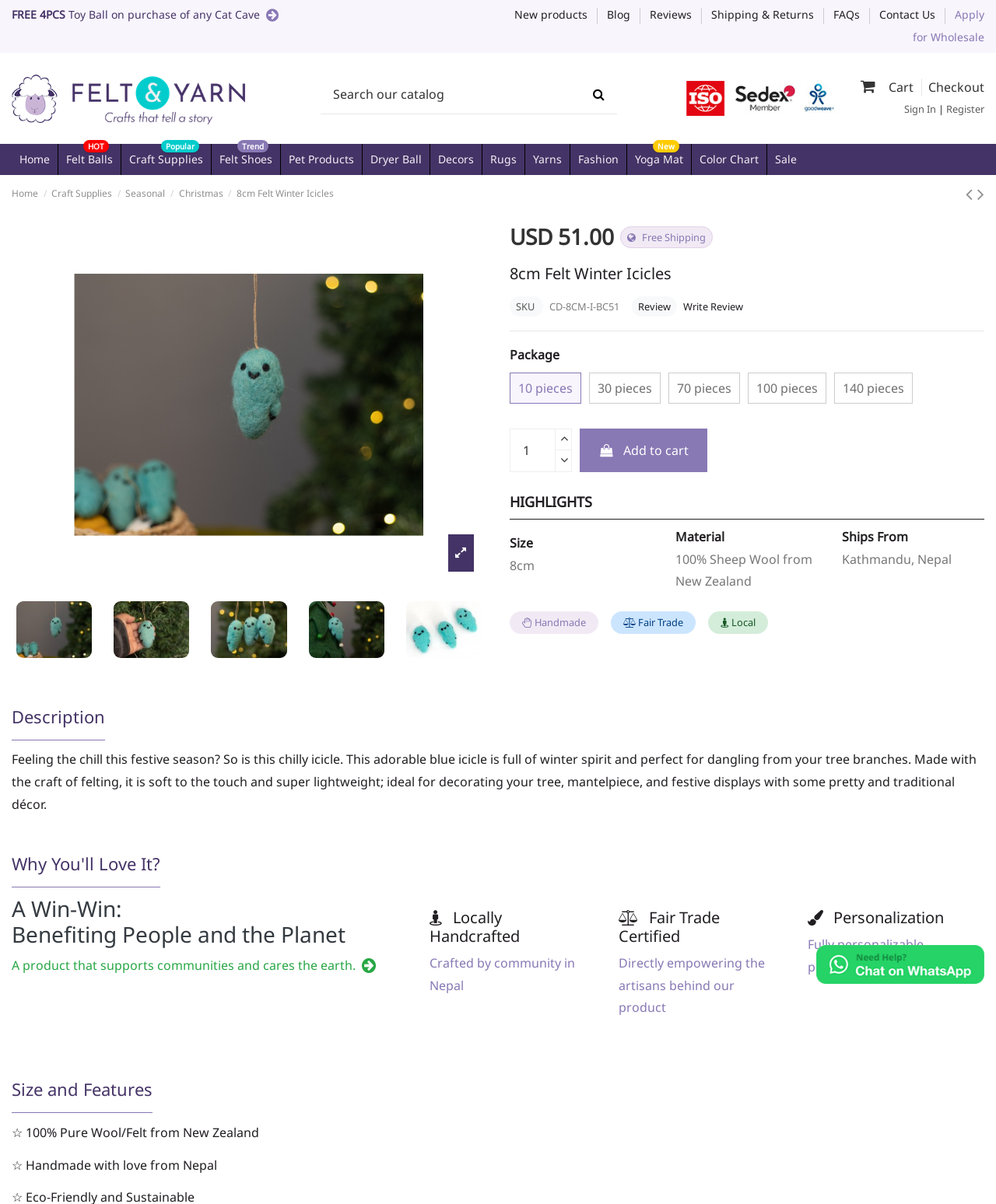Please provide a detailed answer to the question below based on the screenshot: 
How many pieces can be purchased at once?

The webpage provides options for purchasing the 8cm Felt Winter Icicles in different quantities. The available options range from 10 pieces to 140 pieces, indicating that up to 140 pieces can be purchased at once.